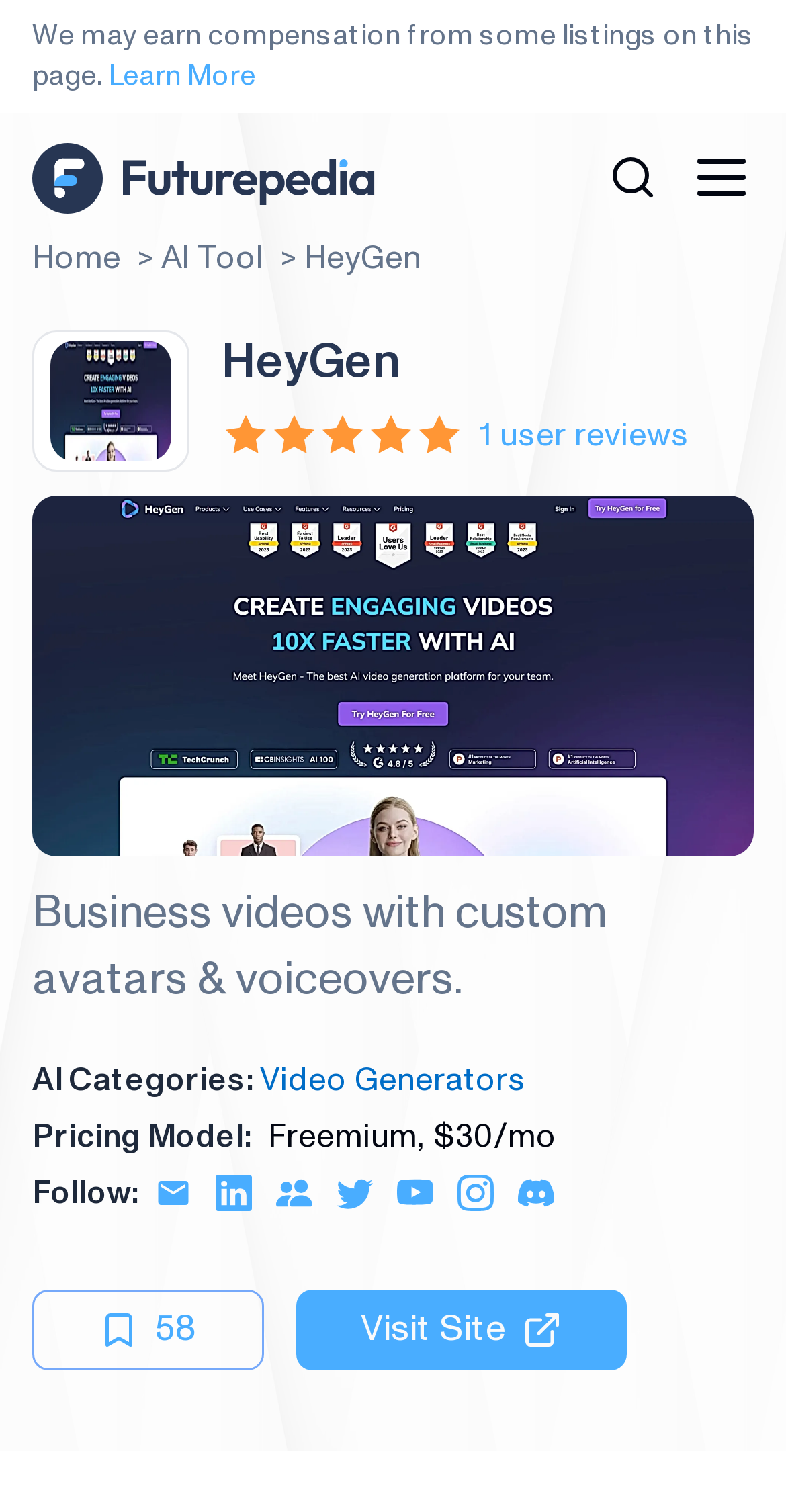What is the name of the AI tool reviewed on this page? From the image, respond with a single word or brief phrase.

HeyGen